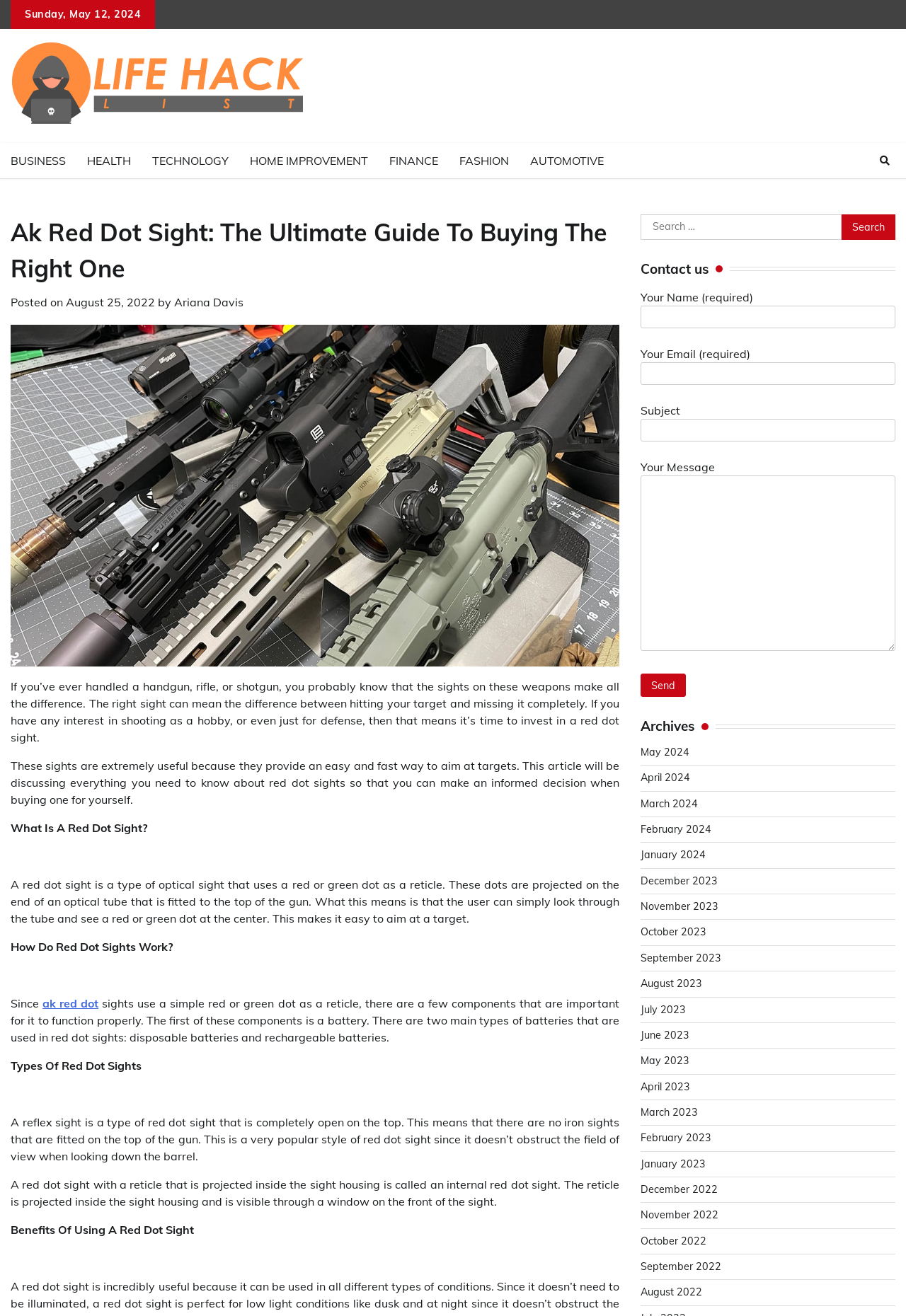Summarize the contents and layout of the webpage in detail.

This webpage is an article about Ak Red Dot Sights, providing a comprehensive guide to buying the right one. At the top, there is a header section with a title "Ak Red Dot Sight: The Ultimate Guide To Buying The Right One - Life Hacks List" and a date "Sunday, May 12, 2024". Below the header, there are several links to different categories, including "BUSINESS", "HEALTH", "TECHNOLOGY", and more, which are aligned horizontally across the top of the page.

The main content of the article is divided into several sections, each with a heading. The first section introduces the importance of sights on handguns, rifles, and shotguns, and explains that the right sight can make a significant difference in hitting targets. The following sections discuss what a red dot sight is, how it works, and the different types of red dot sights available.

Throughout the article, there are several paragraphs of text that provide detailed information about red dot sights, including their benefits and how they function. The text is accompanied by no images.

On the right side of the page, there is a search bar with a button labeled "Search". Below the search bar, there is a "Contact us" section with a form that allows users to input their name, email, subject, and message. There is also an "Archives" section that lists links to previous months, from May 2024 to August 2022.

At the top right corner of the page, there is a small icon with a search symbol, and a link to "Life Hacks List" with a small image.